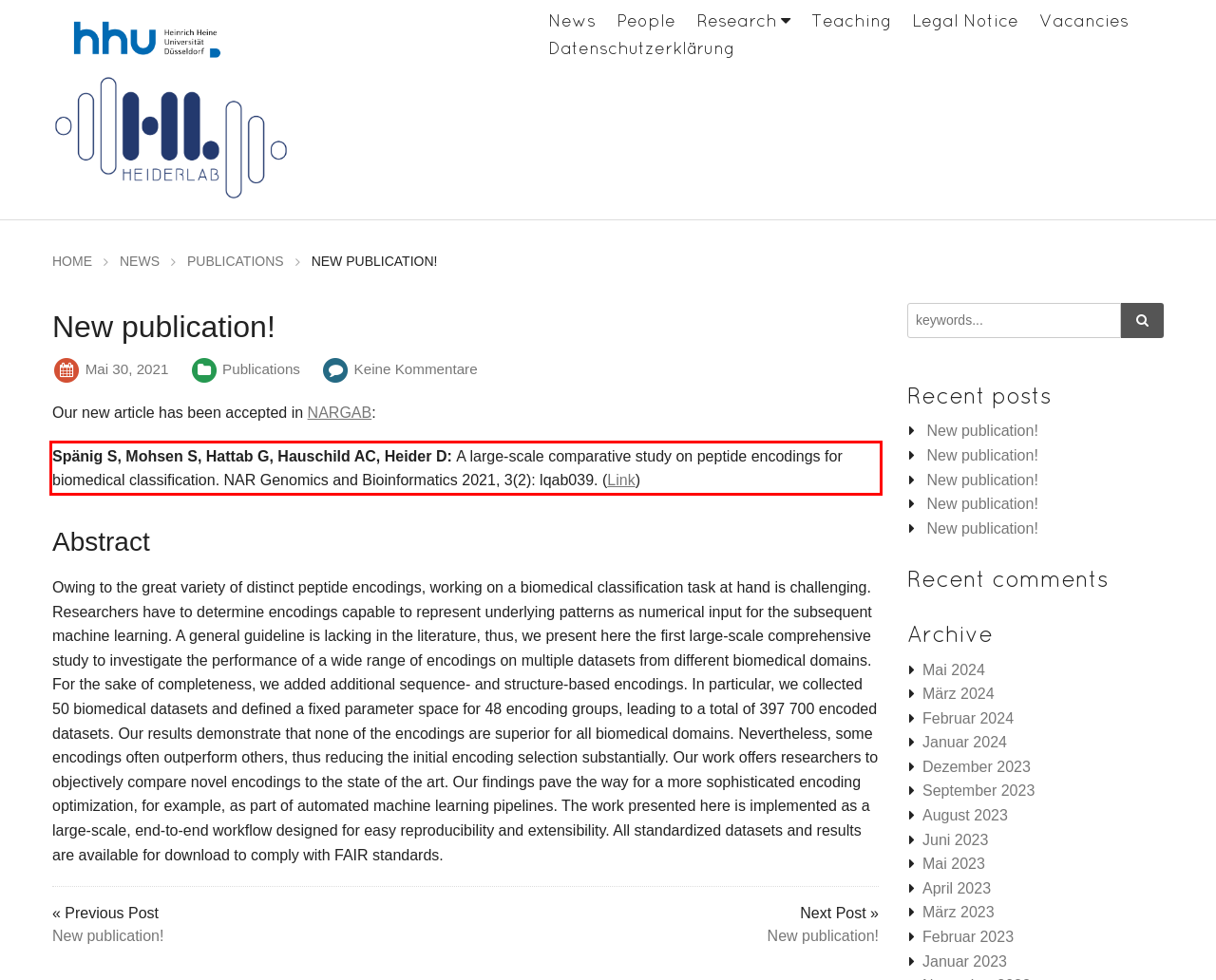The screenshot provided shows a webpage with a red bounding box. Apply OCR to the text within this red bounding box and provide the extracted content.

Spänig S, Mohsen S, Hattab G, Hauschild AC, Heider D: A large-scale comparative study on peptide encodings for biomedical classification. NAR Genomics and Bioinformatics 2021, 3(2): lqab039. (Link)